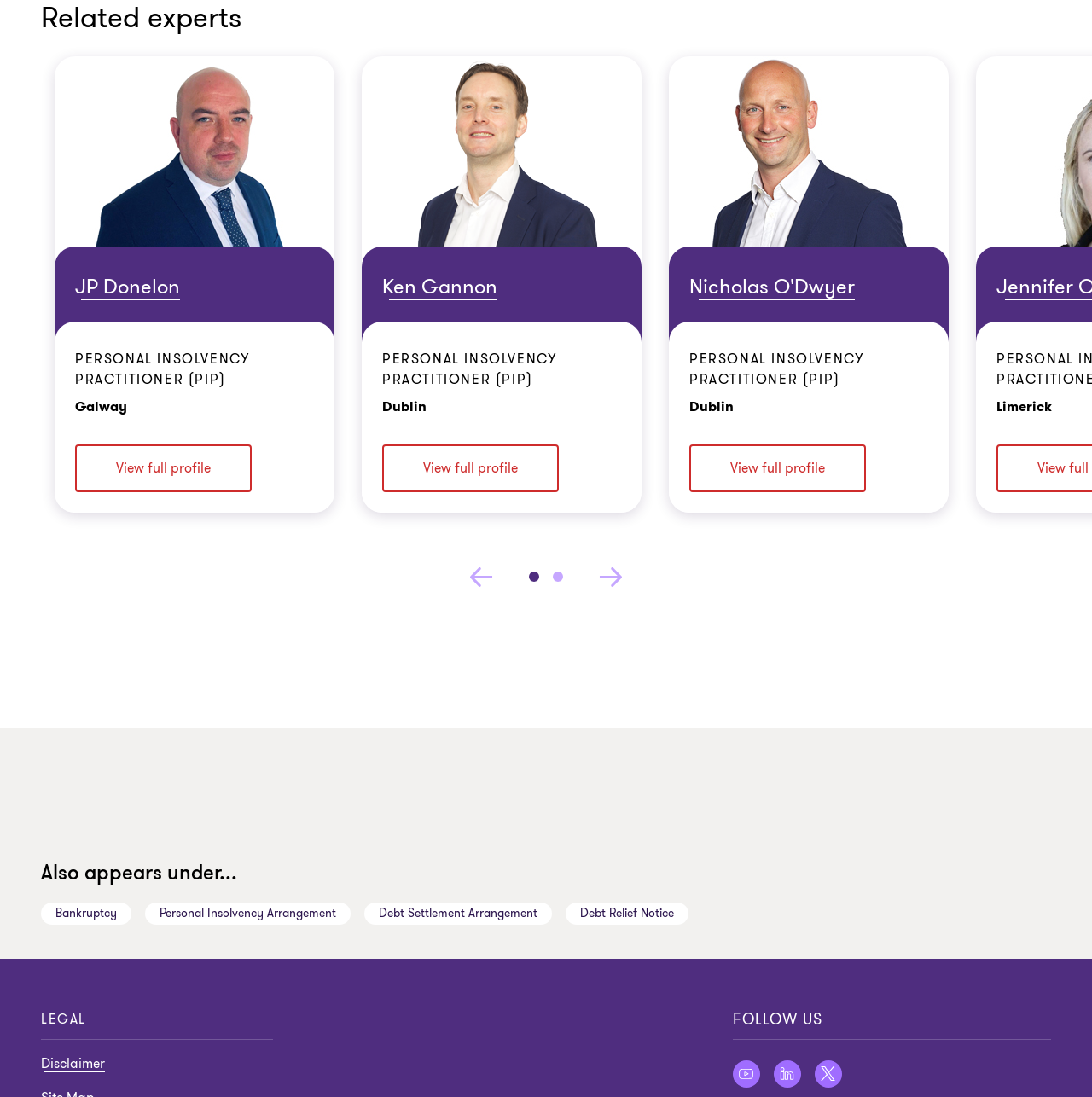Bounding box coordinates are to be given in the format (top-left x, top-left y, bottom-right x, bottom-right y). All values must be floating point numbers between 0 and 1. Provide the bounding box coordinate for the UI element described as: What links here

None